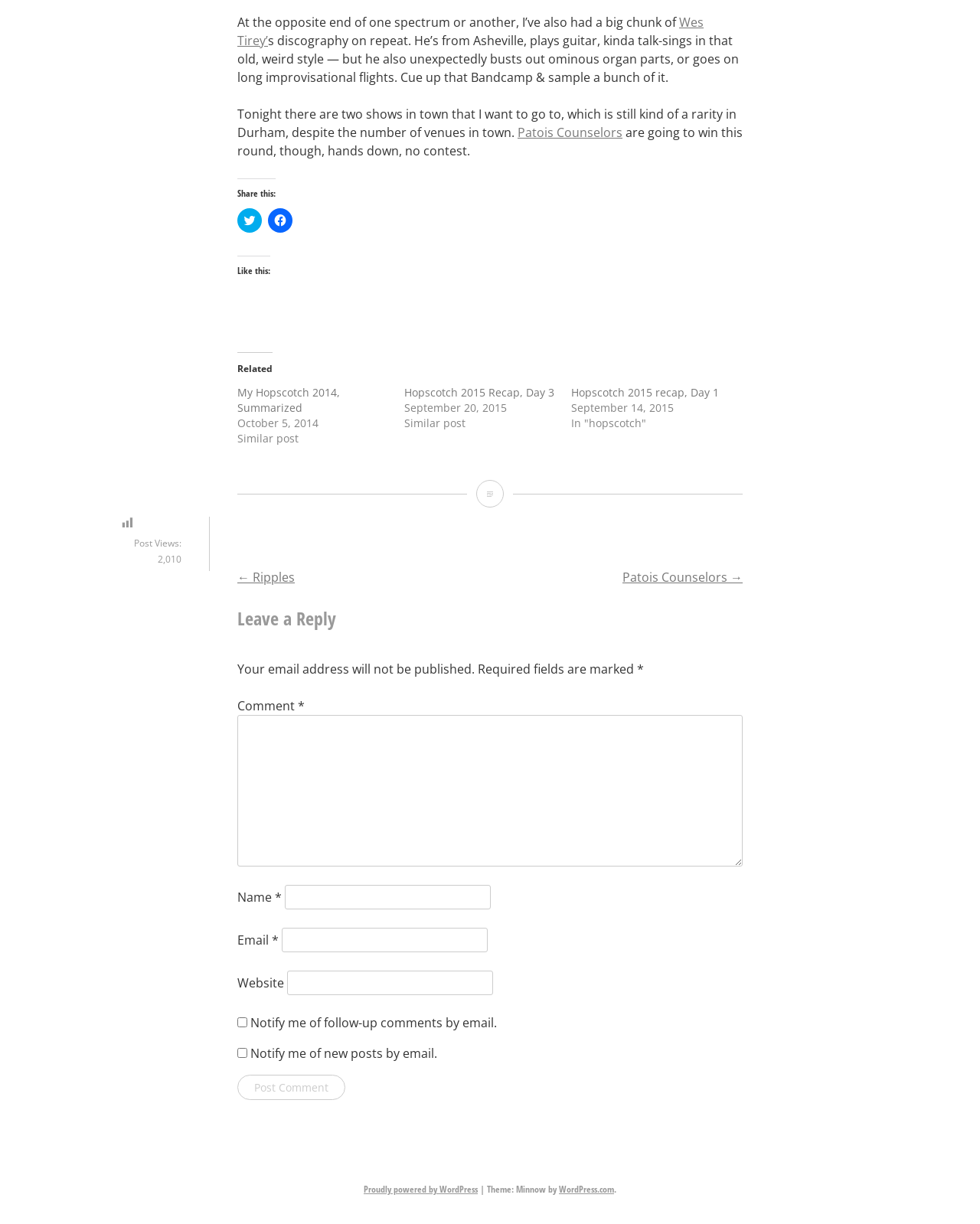Respond to the following question using a concise word or phrase: 
What is the name of the musician mentioned in the article?

Wes Tirey